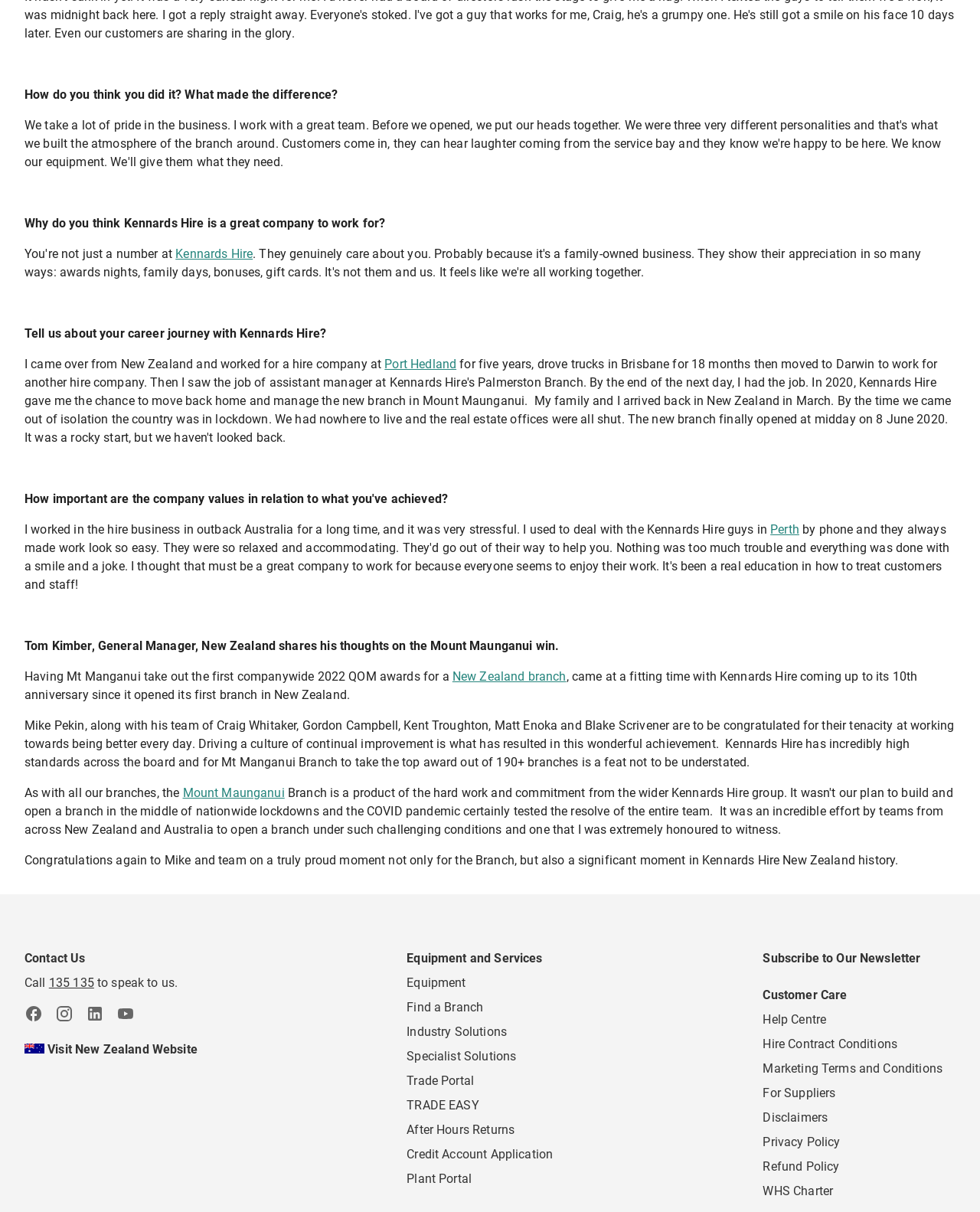Provide the bounding box coordinates of the section that needs to be clicked to accomplish the following instruction: "Visit the Kennards Hire website."

[0.179, 0.203, 0.258, 0.215]